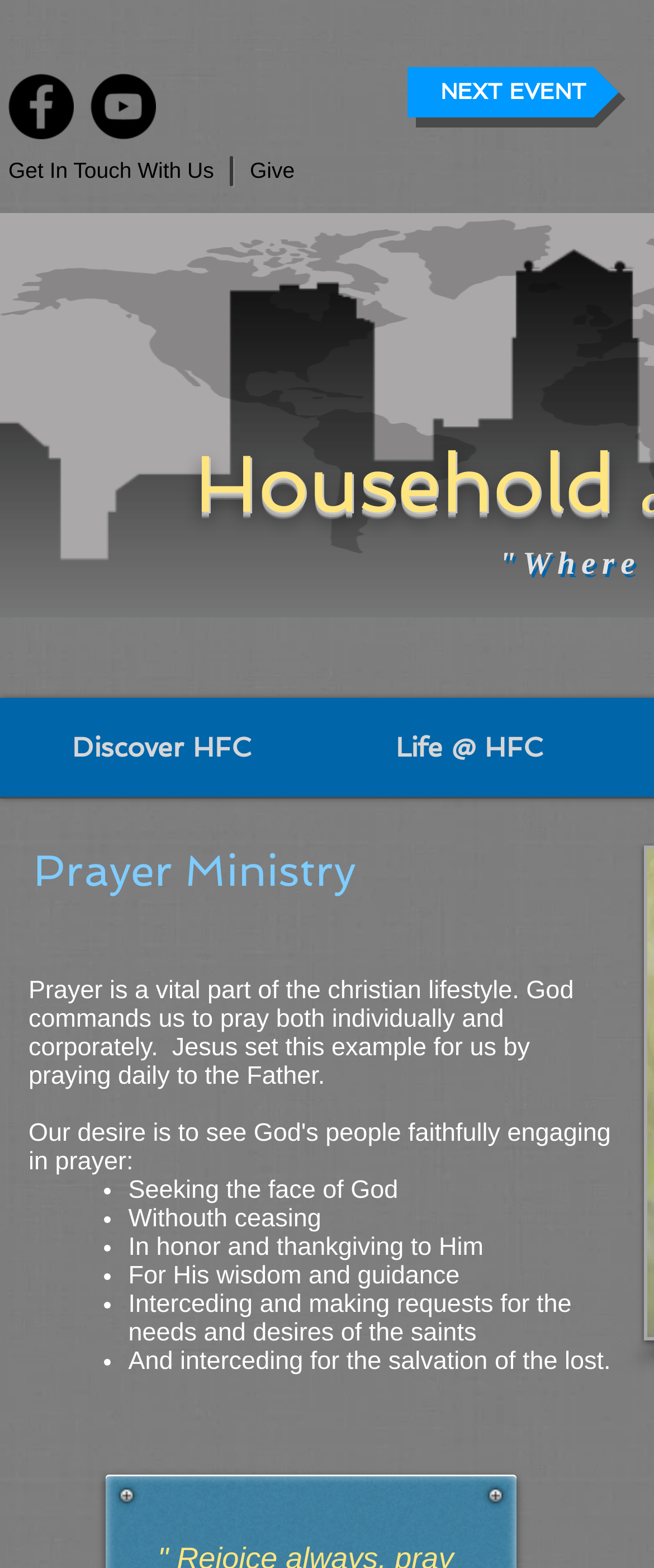How many list markers are there in the main content?
Based on the image, give a one-word or short phrase answer.

6